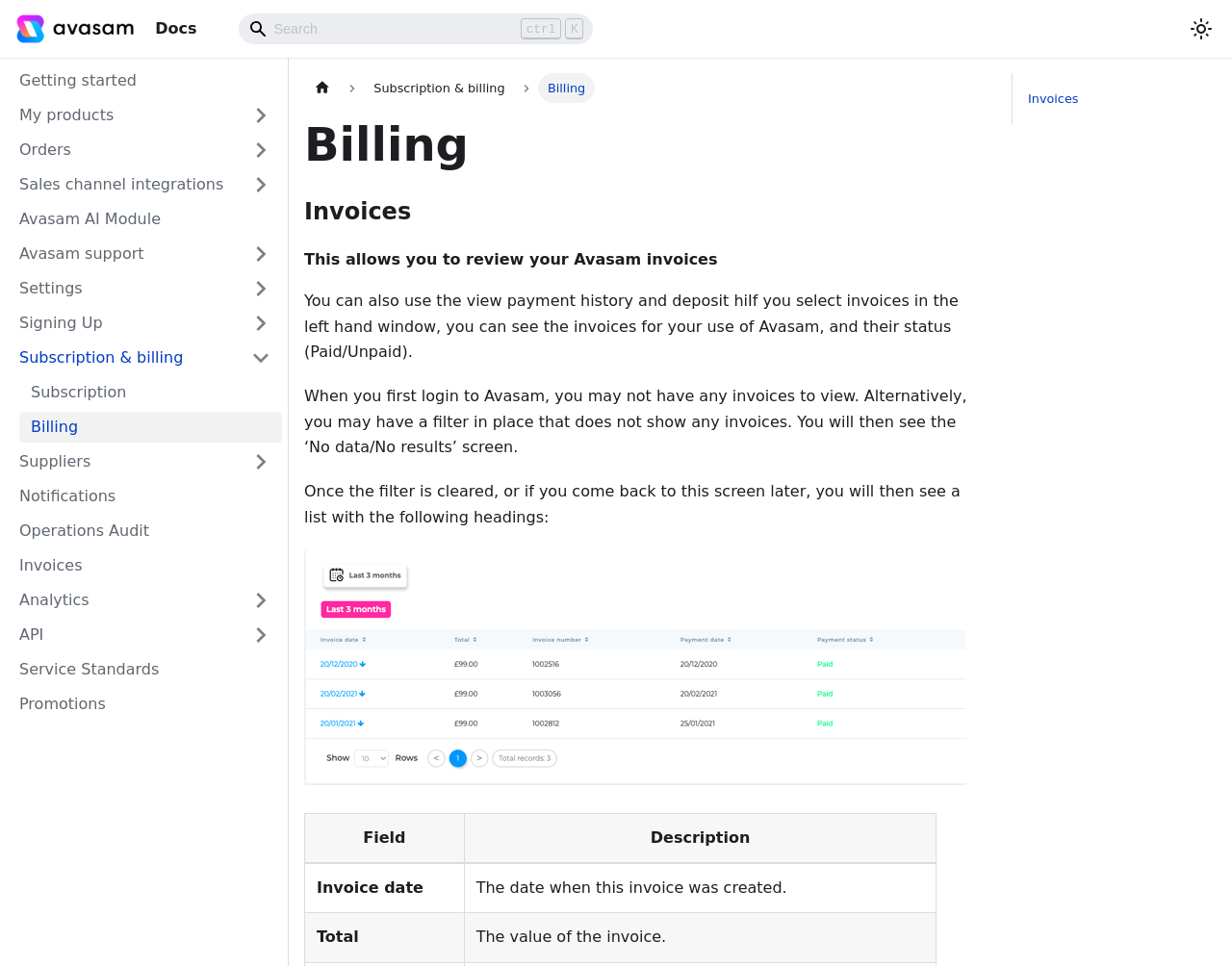Provide a one-word or short-phrase answer to the question:
What is the status of the invoices that can be seen on the 'Invoices' page?

Paid/Unpaid